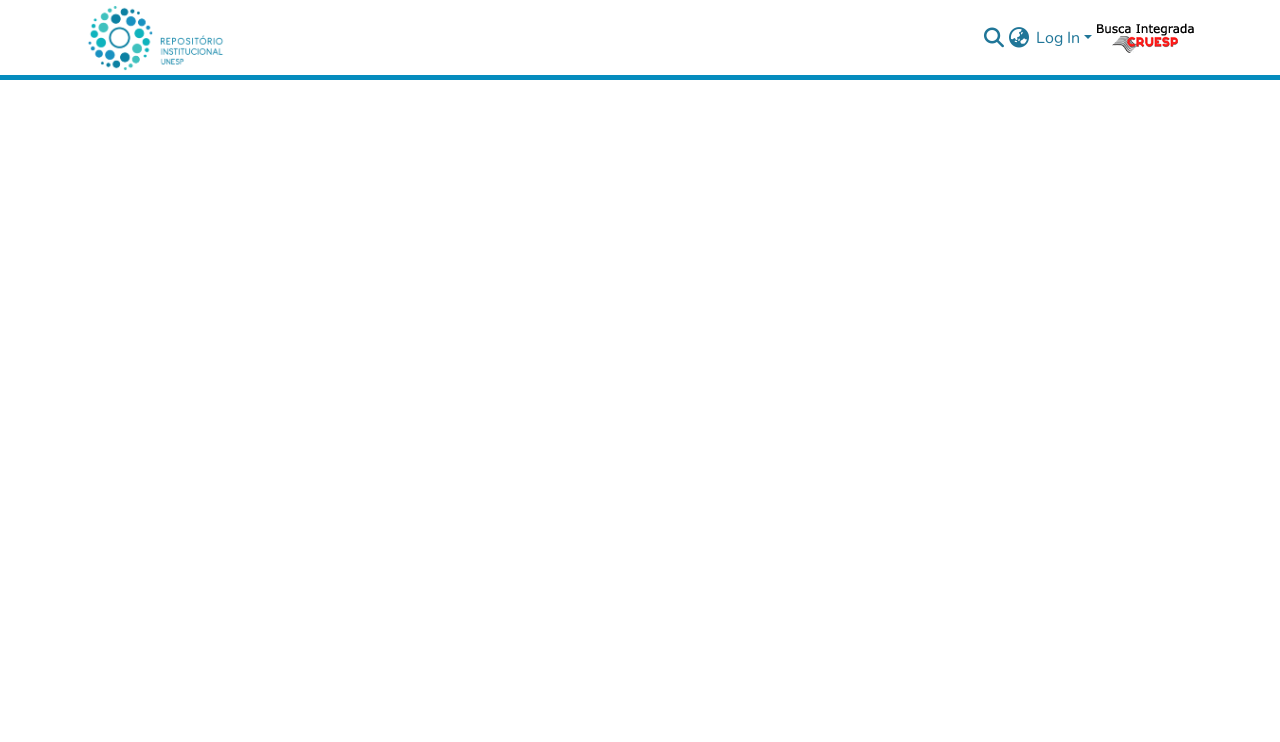What is the function of the language switch button?
Examine the image and provide an in-depth answer to the question.

The language switch button is located at the top right corner of the webpage, and it is a button element. This suggests that the button is intended for users to switch the language of the webpage's content.